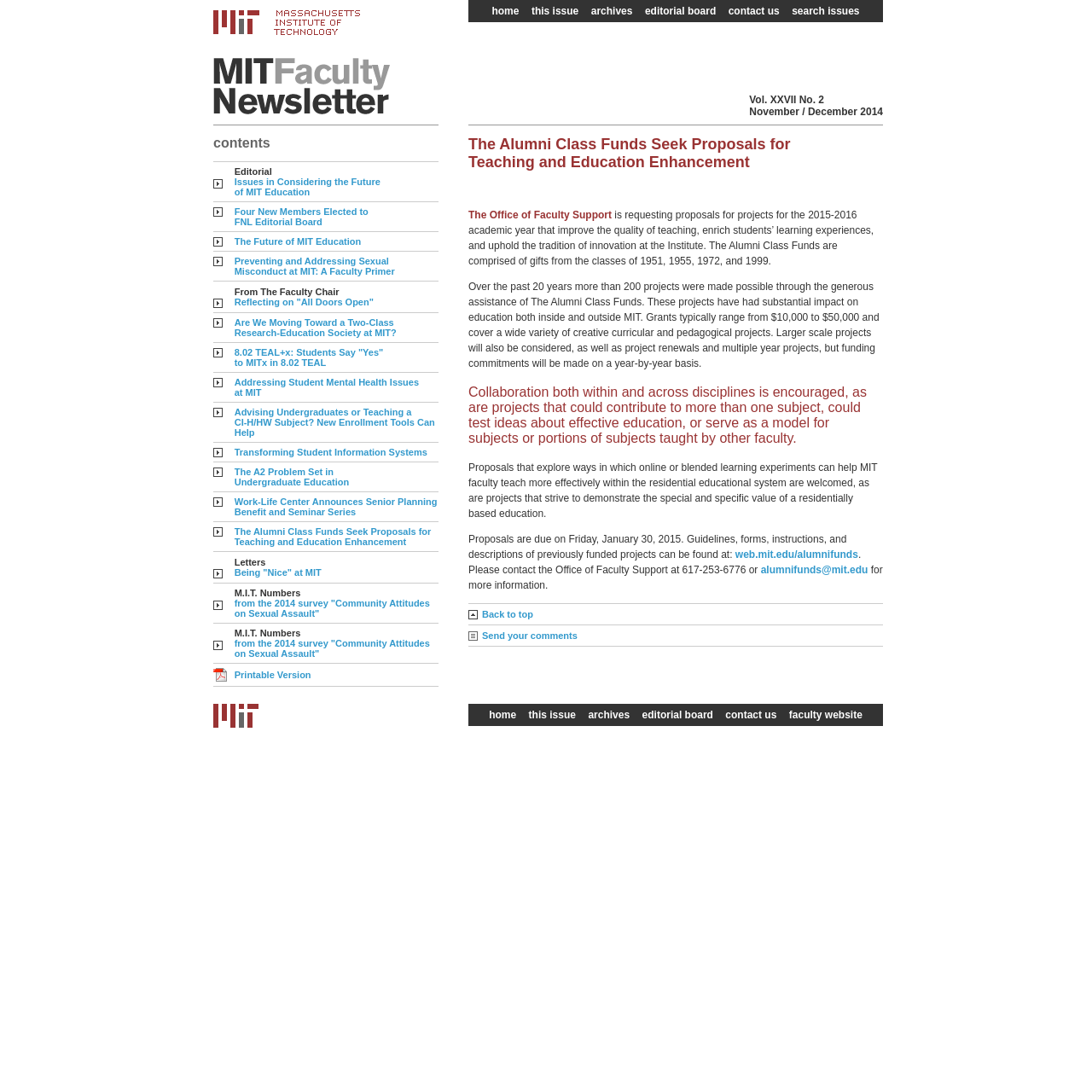Refer to the element description Reflecting on "All Doors Open" and identify the corresponding bounding box in the screenshot. Format the coordinates as (top-left x, top-left y, bottom-right x, bottom-right y) with values in the range of 0 to 1.

[0.215, 0.272, 0.342, 0.281]